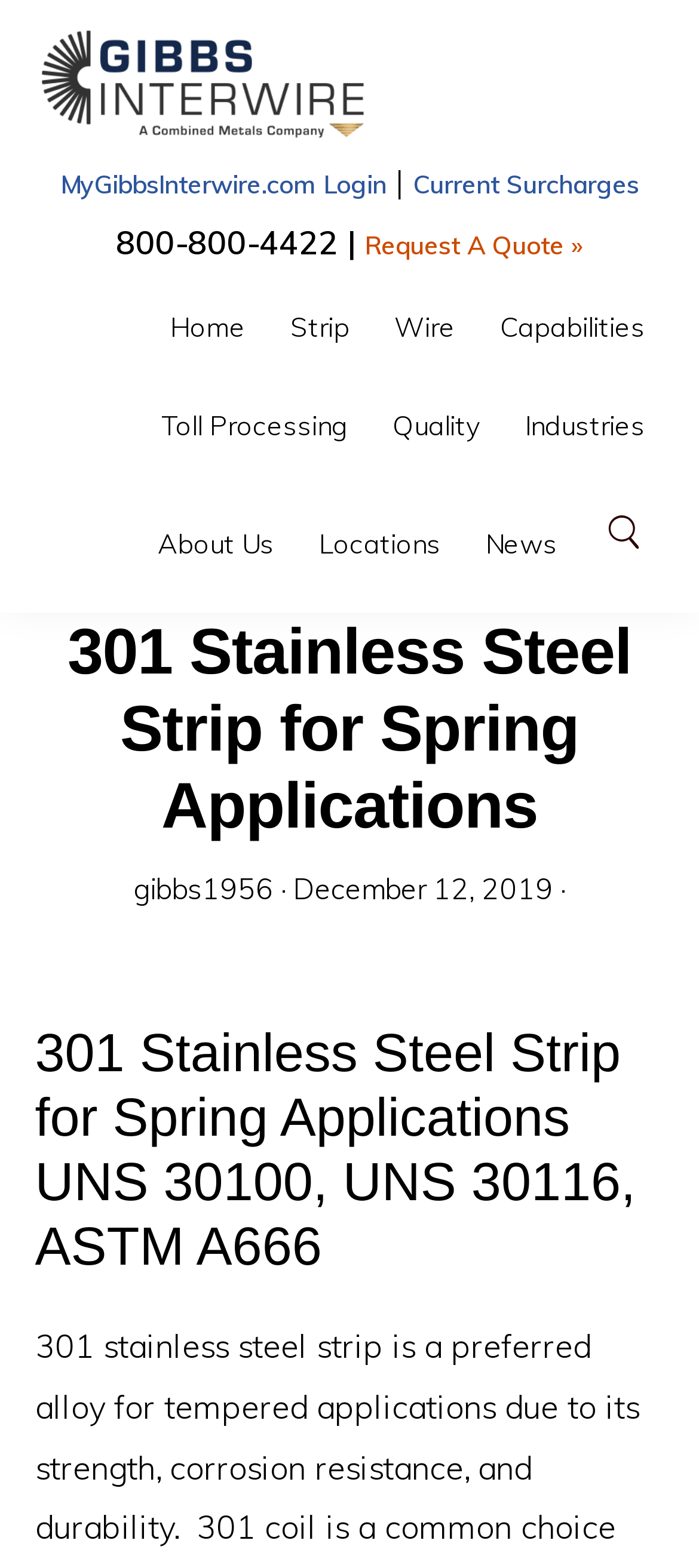Answer the question in one word or a short phrase:
What is the phone number to request a quote?

800-800-4422